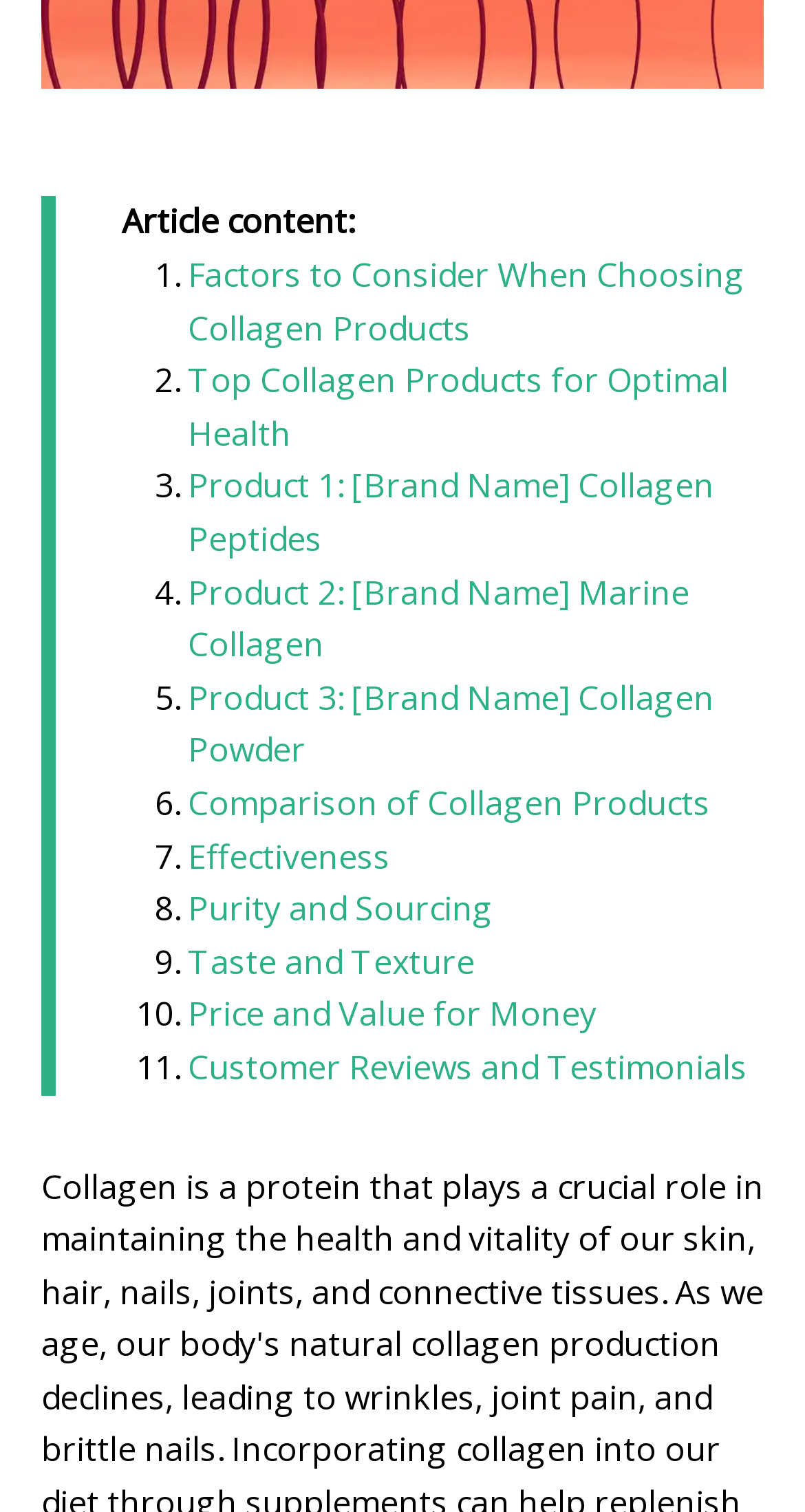Please specify the bounding box coordinates of the clickable section necessary to execute the following command: "Click on Consultancy link".

None